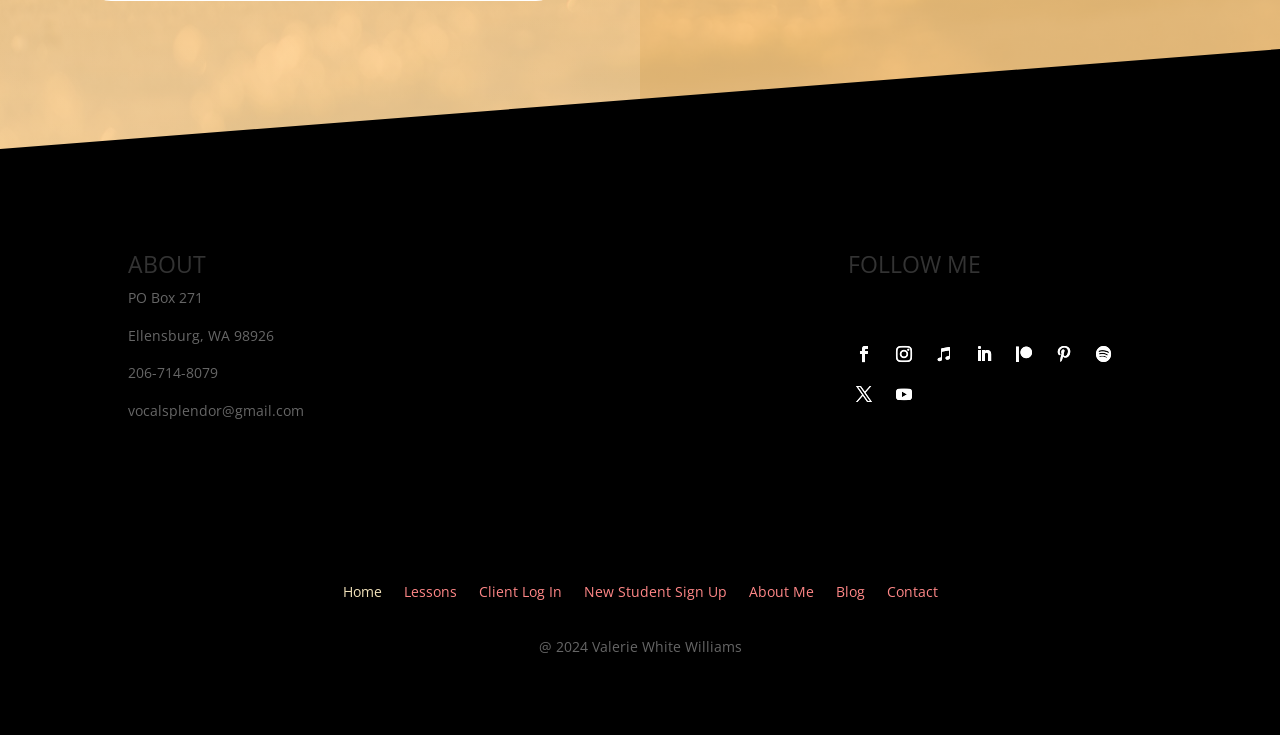Give a one-word or short phrase answer to this question: 
How many navigation links are there?

7